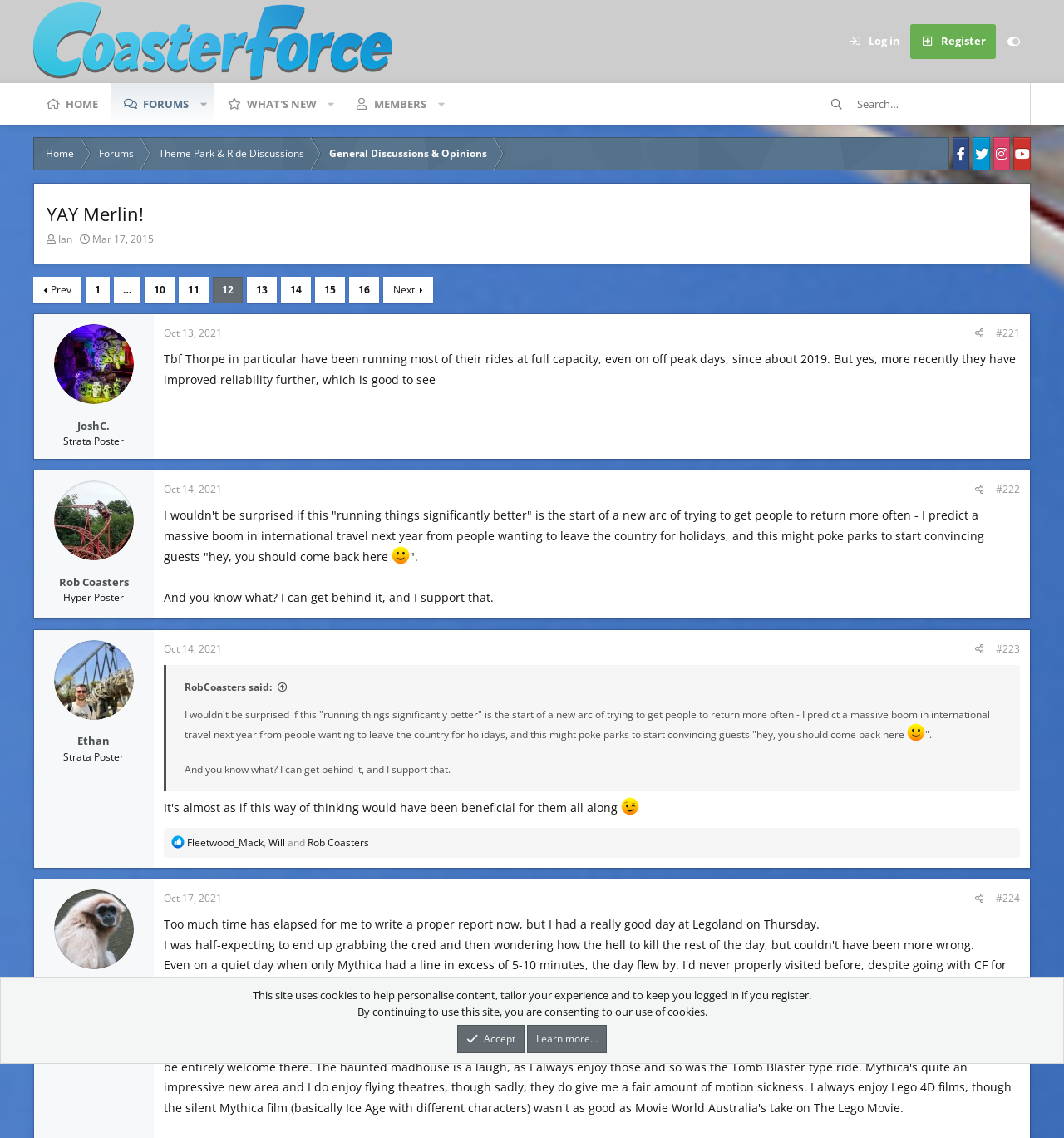Please look at the image and answer the question with a detailed explanation: What is the name of the forum?

I determined the answer by looking at the top navigation bar, where I found a link with the text 'FORUMS - COASTERFORCE'. This suggests that the name of the forum is CoasterForce.